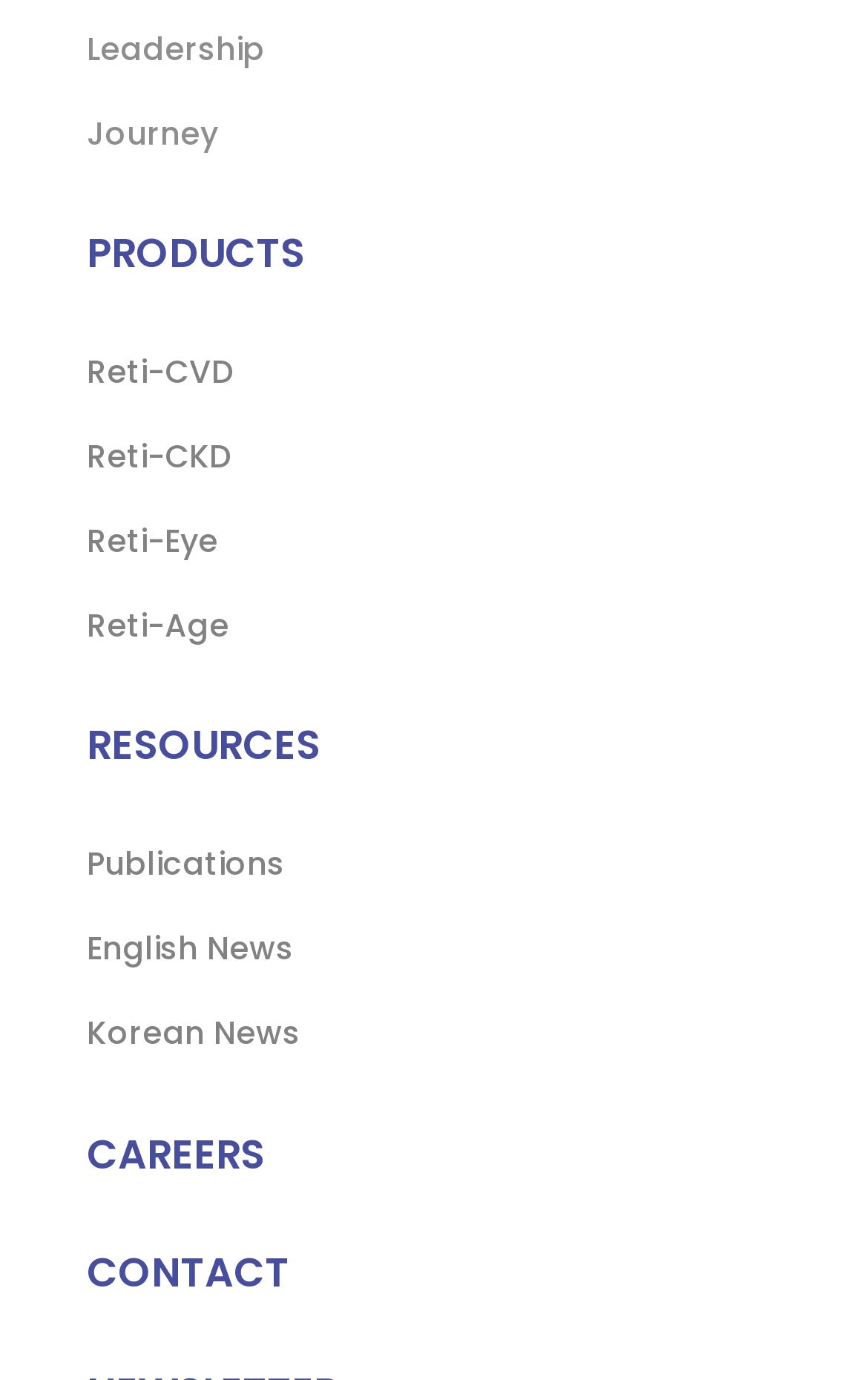Please give a succinct answer to the question in one word or phrase:
What is the first link in the 'PRODUCTS' section?

Reti-CVD